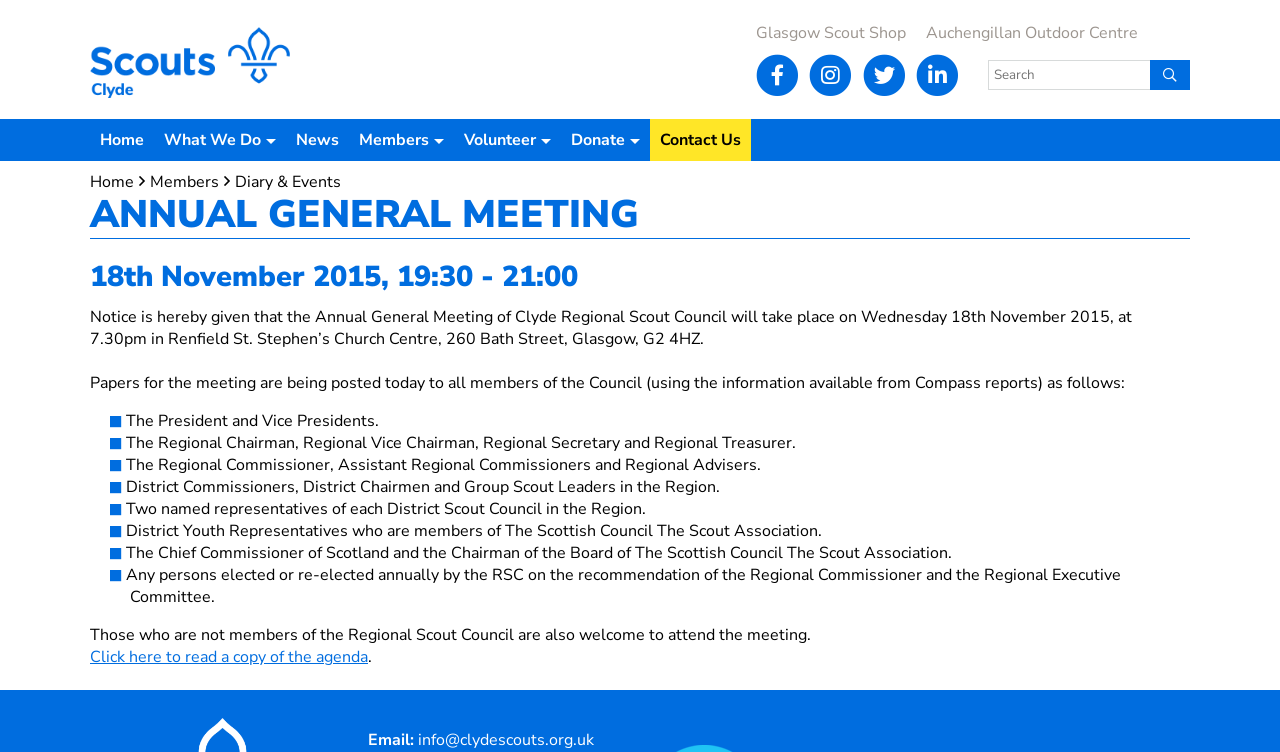Please look at the image and answer the question with a detailed explanation: Who is invited to attend the Annual General Meeting?

I found the answer by reading the StaticText 'Papers for the meeting are being posted today to all members of the Council (using the information available from Compass reports) as follows:' which implies that members of the Regional Scout Council are invited to attend the meeting. Additionally, the text 'Those who are not members of the Regional Scout Council are also welcome to attend the meeting.' suggests that non-members are also welcome to attend.